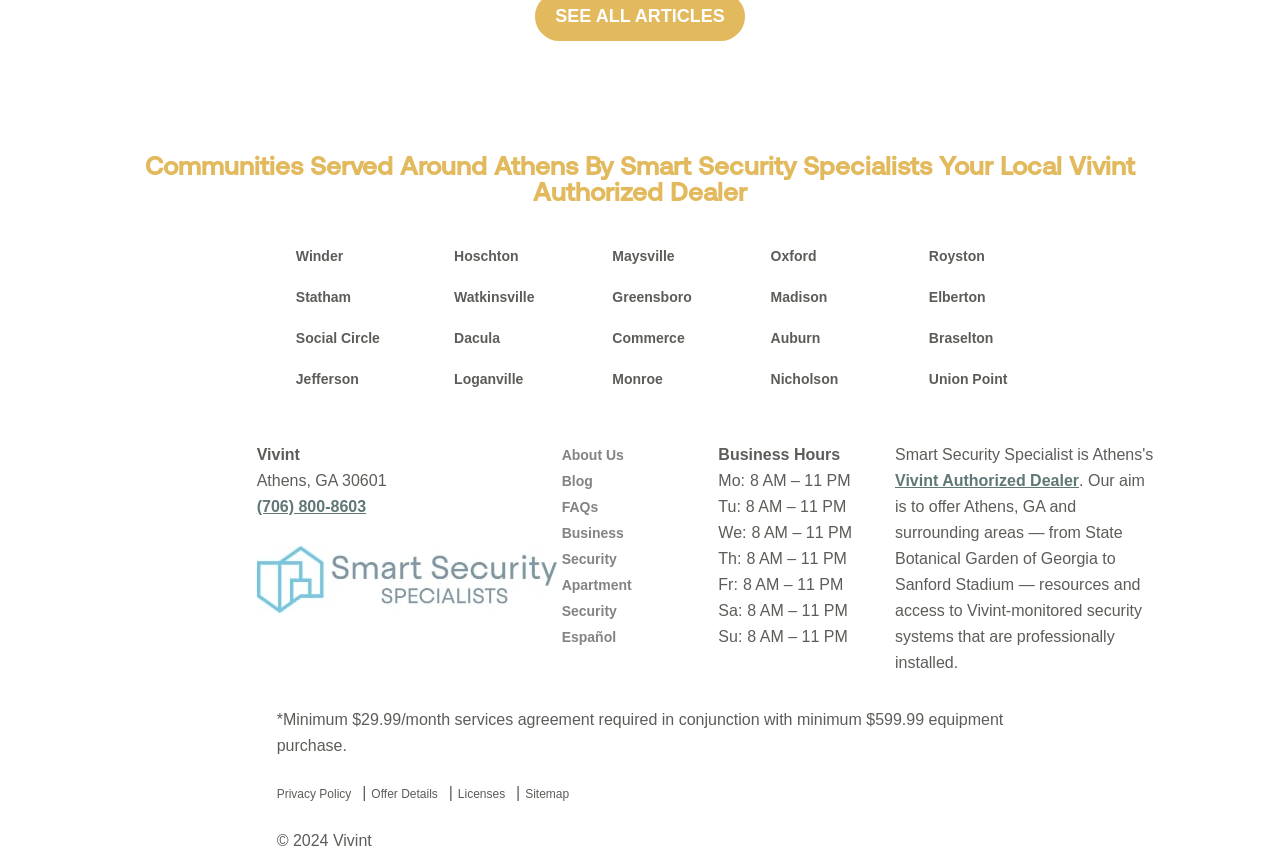Determine the bounding box for the HTML element described here: "Vivint Authorized Dealer". The coordinates should be given as [left, top, right, bottom] with each number being a float between 0 and 1.

[0.699, 0.552, 0.843, 0.572]